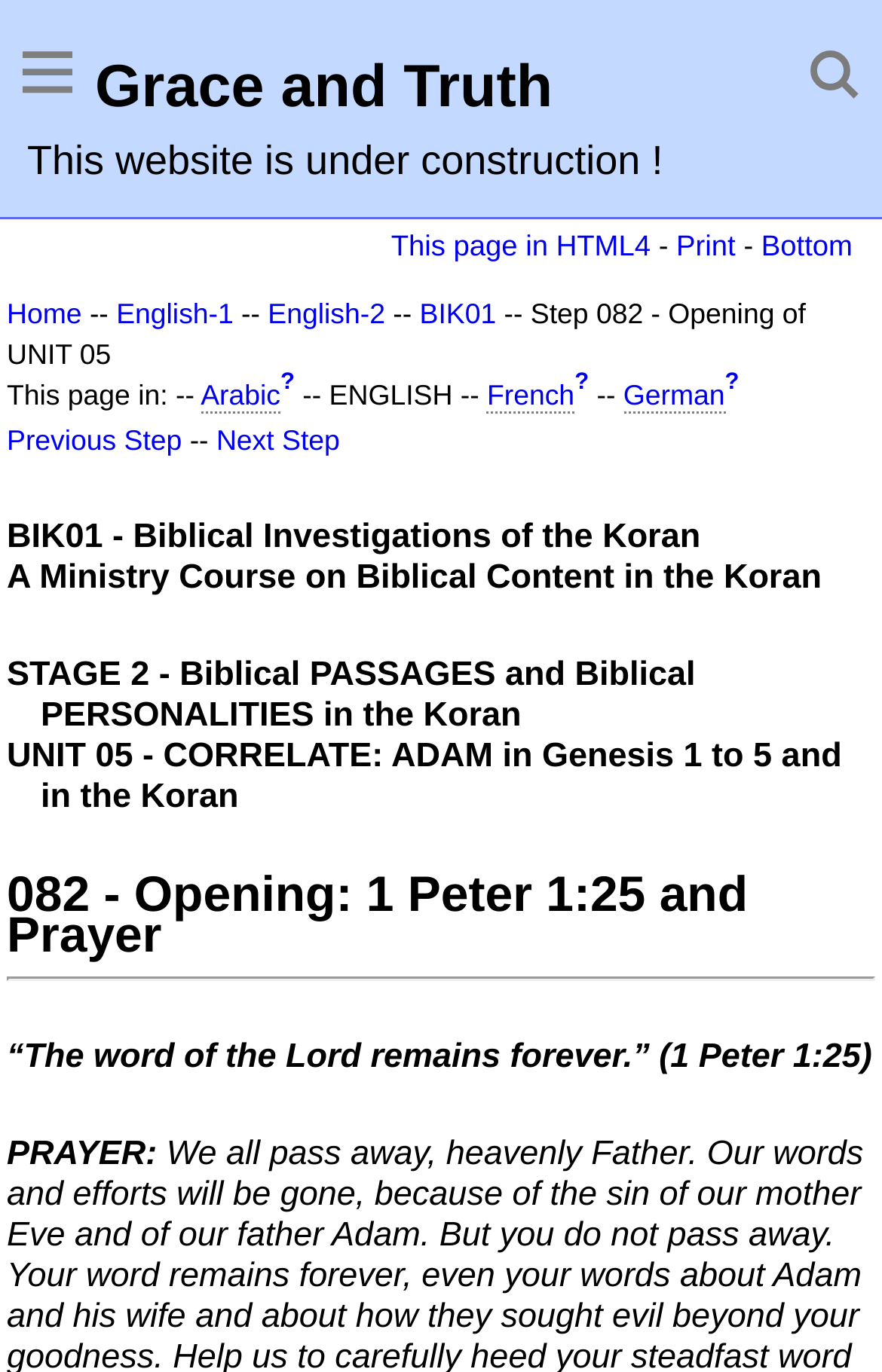Pinpoint the bounding box coordinates of the element you need to click to execute the following instruction: "Go to 'Previous Step'". The bounding box should be represented by four float numbers between 0 and 1, in the format [left, top, right, bottom].

[0.008, 0.31, 0.206, 0.333]